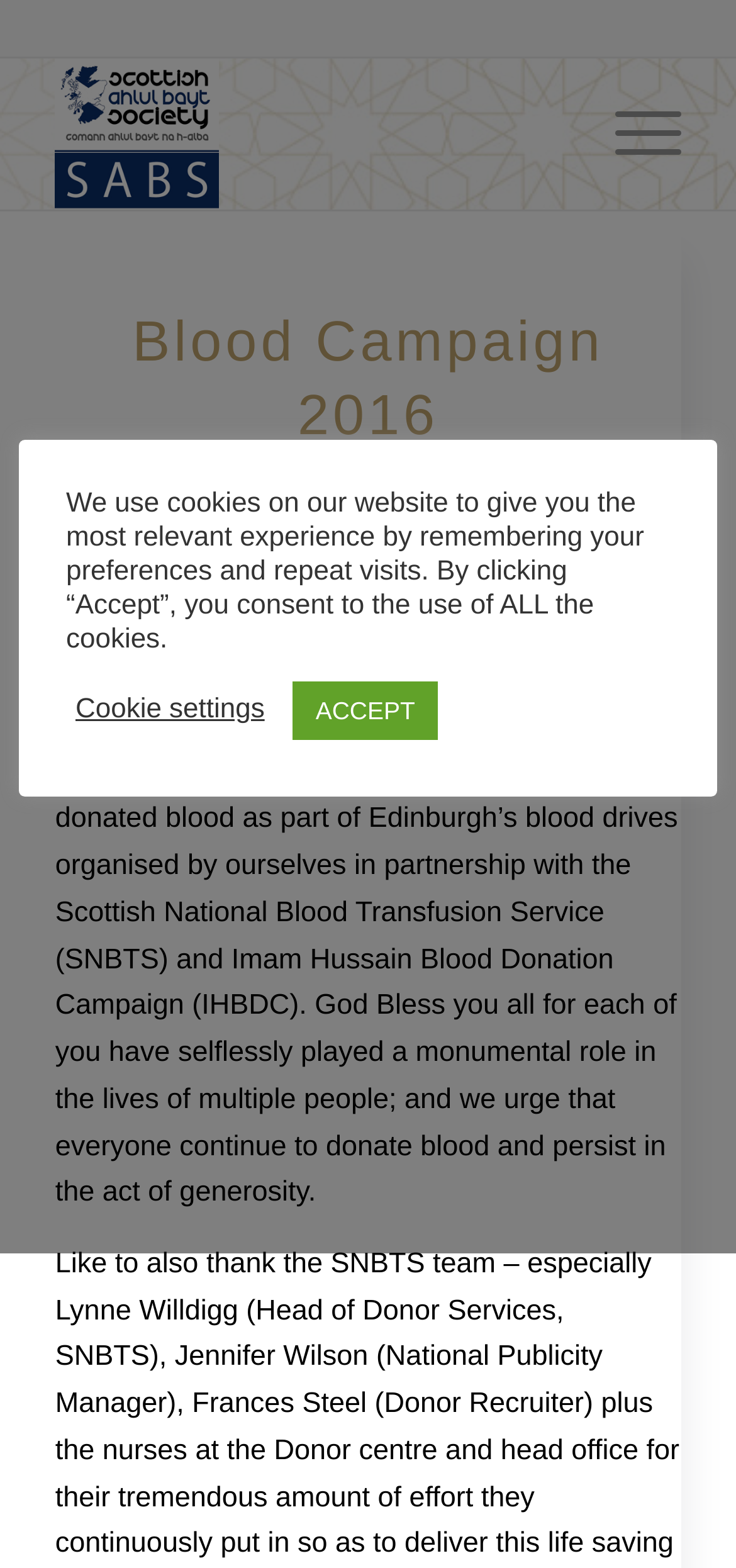Please predict the bounding box coordinates (top-left x, top-left y, bottom-right x, bottom-right y) for the UI element in the screenshot that fits the description: ACCEPT

[0.398, 0.434, 0.595, 0.471]